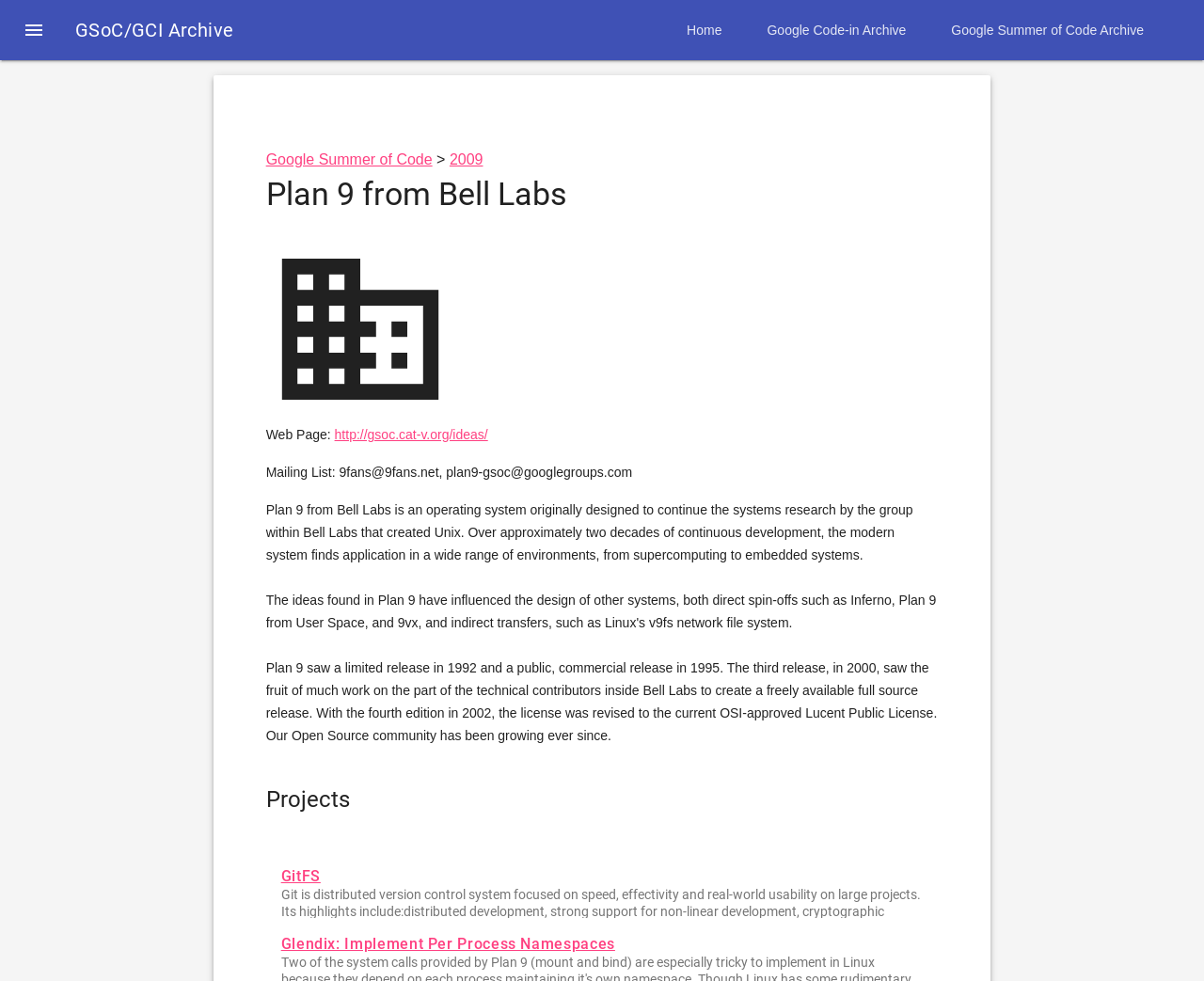Please answer the following question using a single word or phrase: 
What is the name of the operating system?

Plan 9